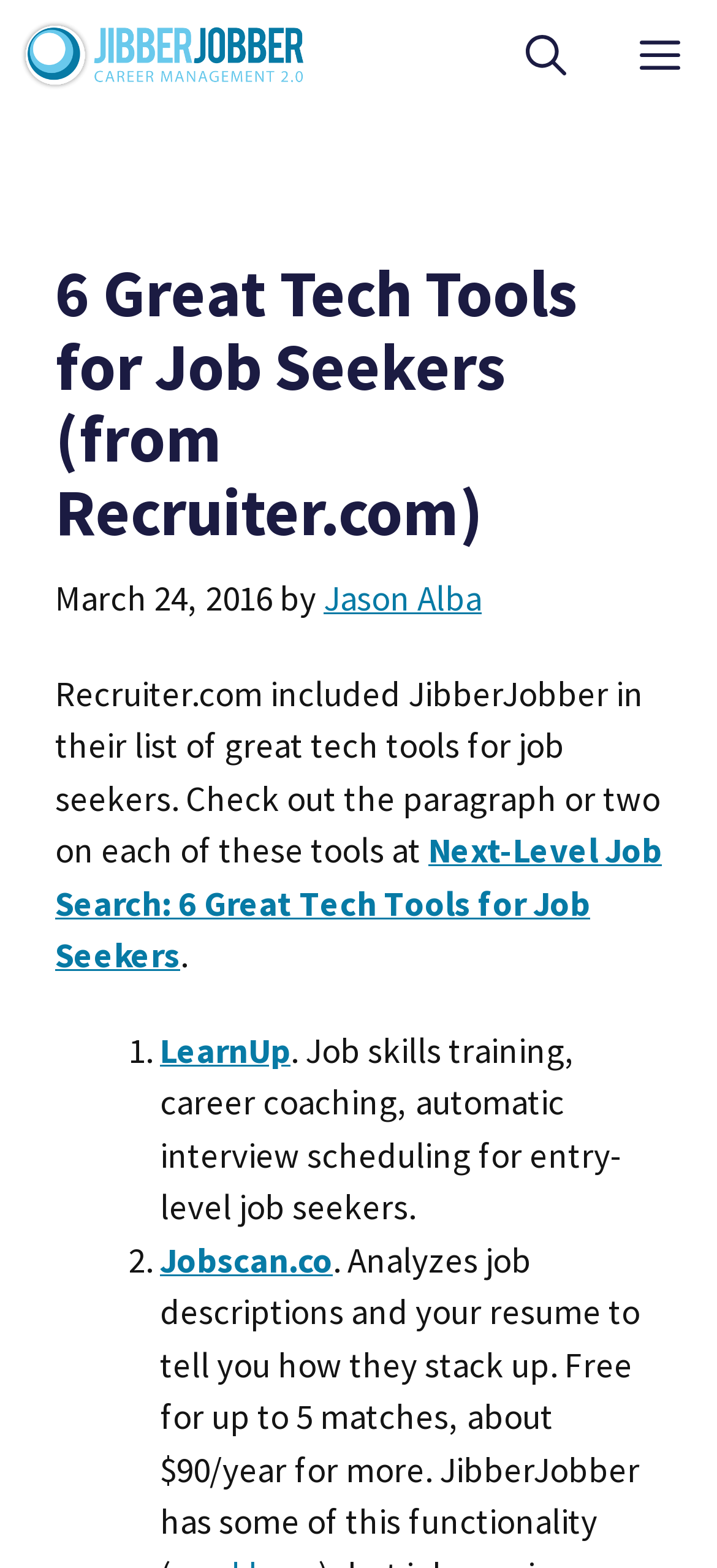Refer to the screenshot and answer the following question in detail:
Who wrote the article?

I found the author's name by looking at the static text 'by' and the link next to it, which is 'Jason Alba'.